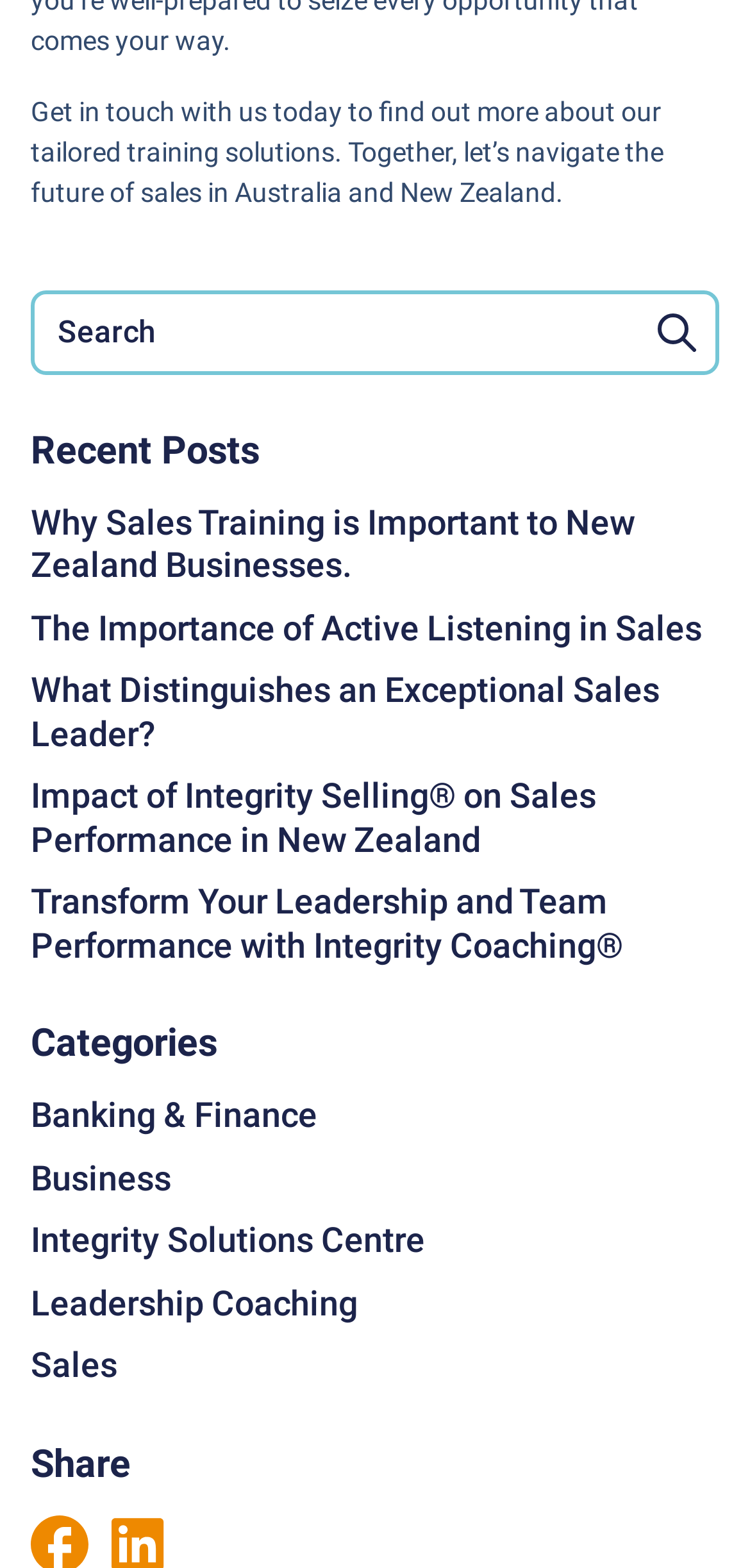Given the description Integrity Solutions Centre, predict the bounding box coordinates of the UI element. Ensure the coordinates are in the format (top-left x, top-left y, bottom-right x, bottom-right y) and all values are between 0 and 1.

[0.041, 0.778, 0.567, 0.803]